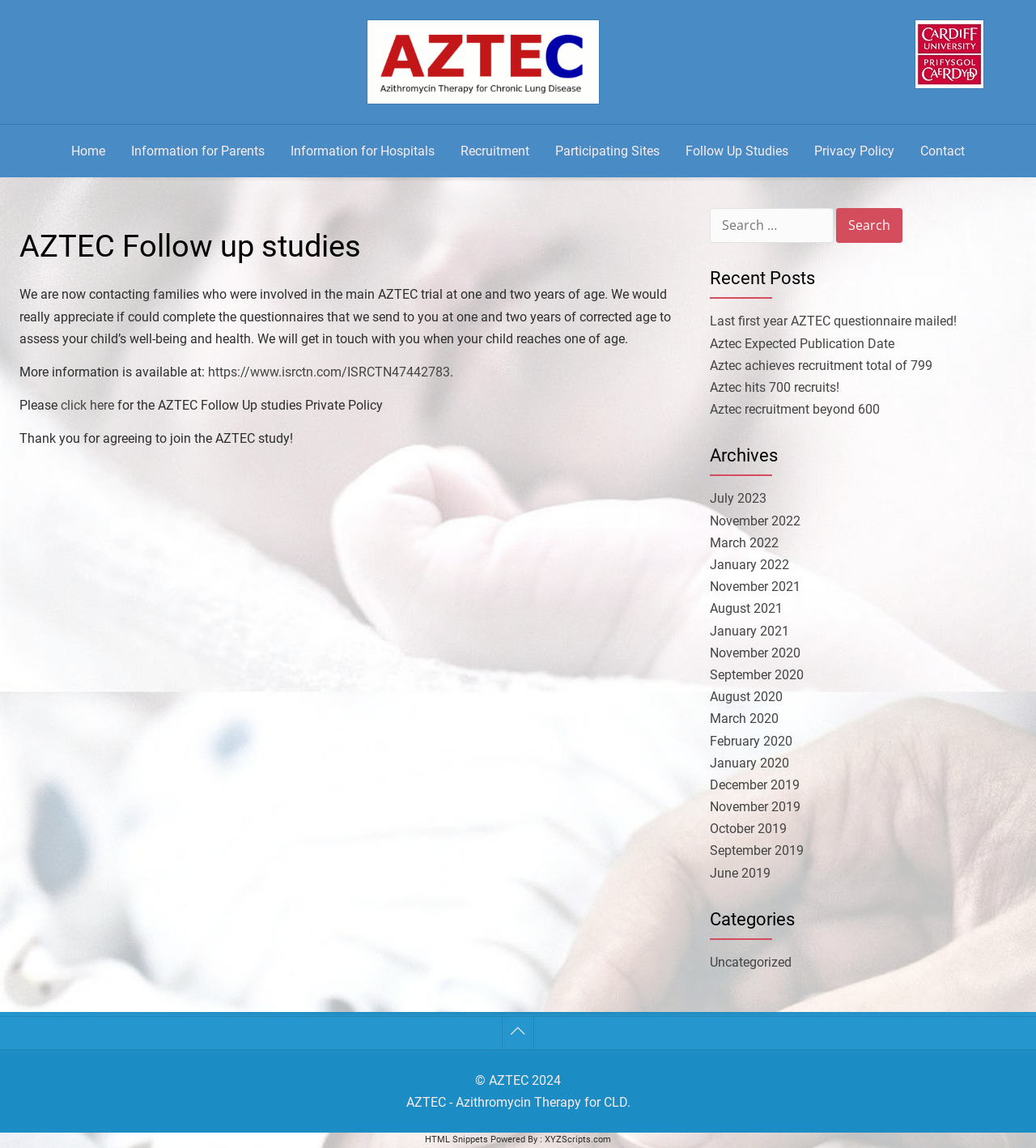Using the provided element description: "parent_node: Search for: value="Search"", determine the bounding box coordinates of the corresponding UI element in the screenshot.

[0.807, 0.181, 0.871, 0.212]